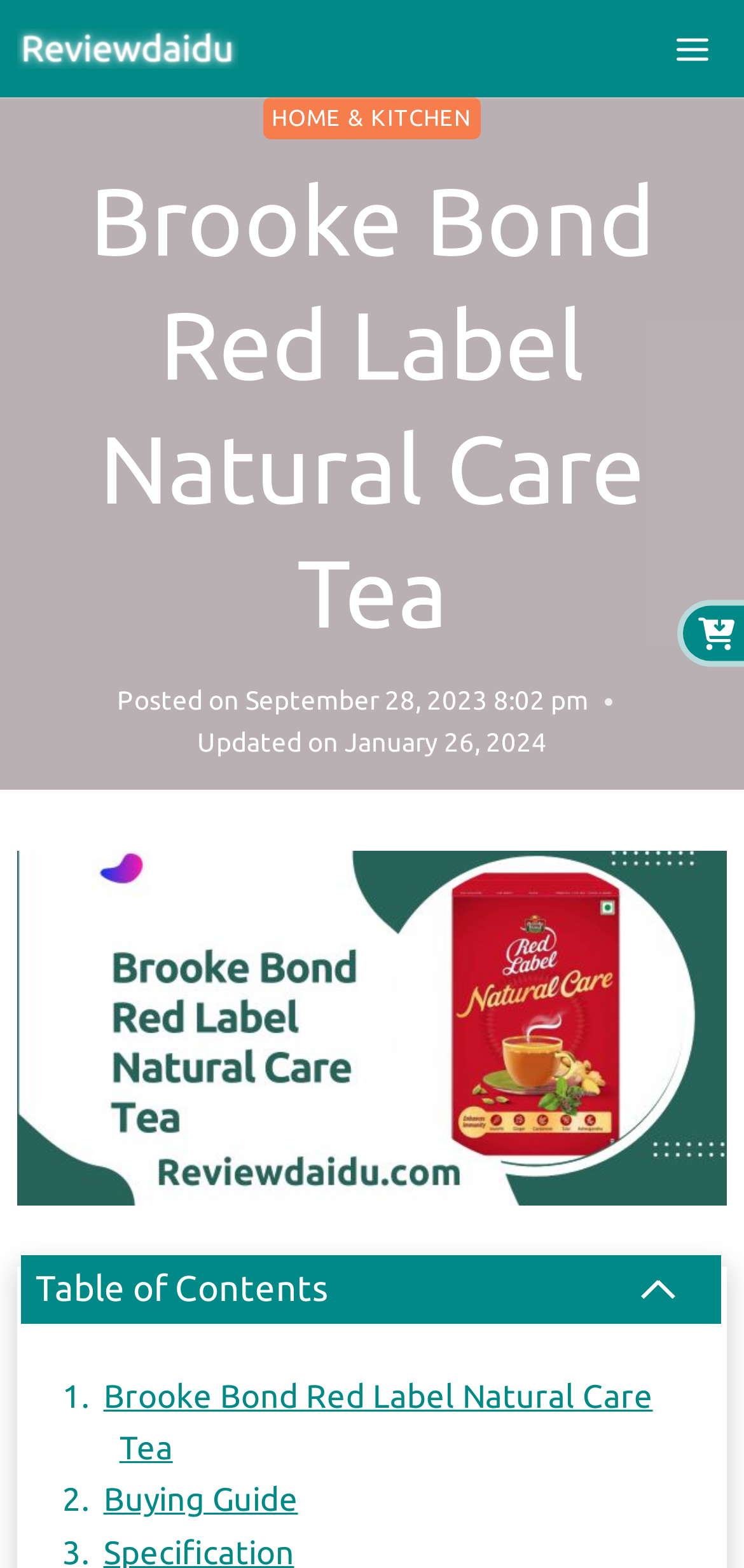What is the purpose of the button at the bottom right?
Use the information from the screenshot to give a comprehensive response to the question.

I found the answer by looking at the button element at the bottom right of the webpage, which has a bounding box coordinate of [0.871, 0.747, 0.923, 0.771]. The button's text is 'Scroll to top', indicating its purpose.